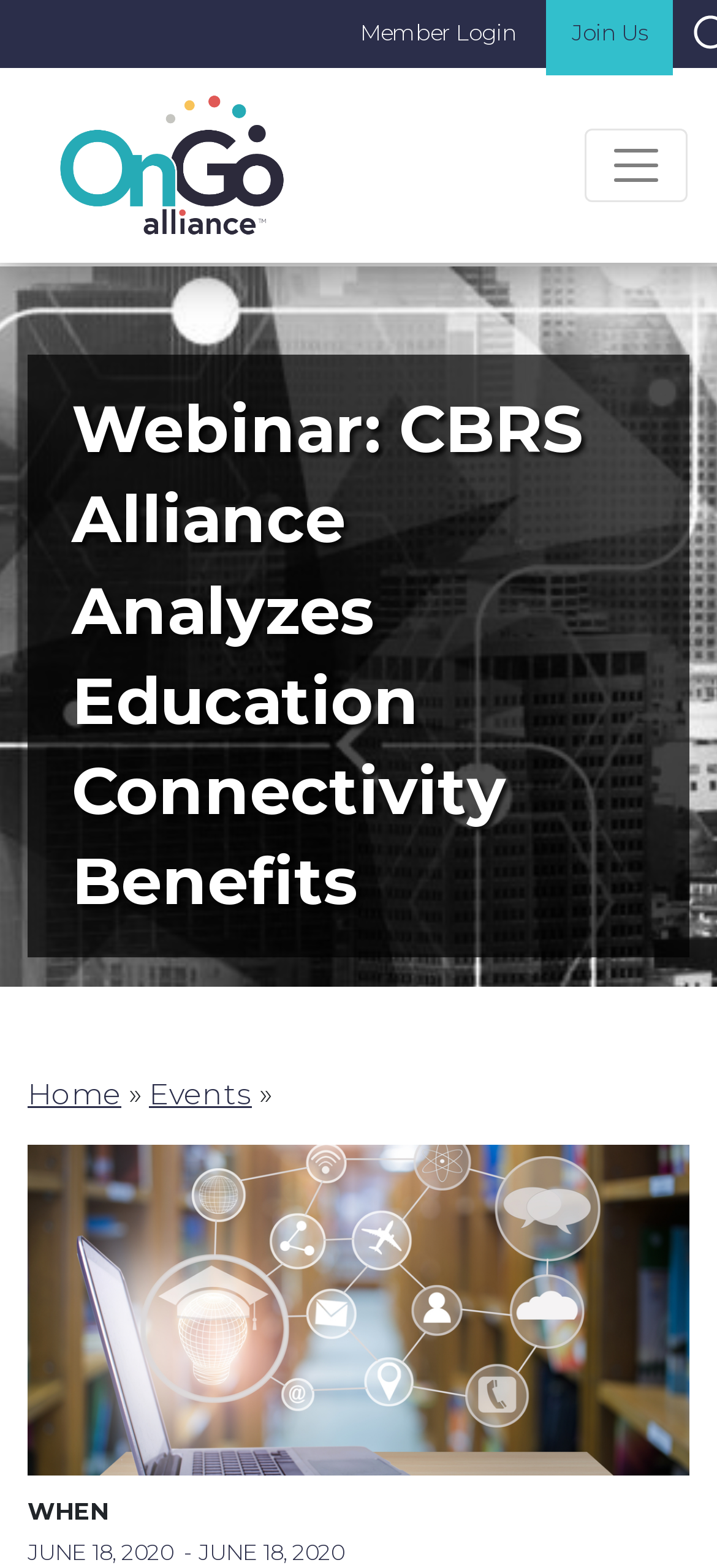Show the bounding box coordinates for the HTML element described as: "aria-label="Toggle navigation"".

[0.815, 0.082, 0.959, 0.129]